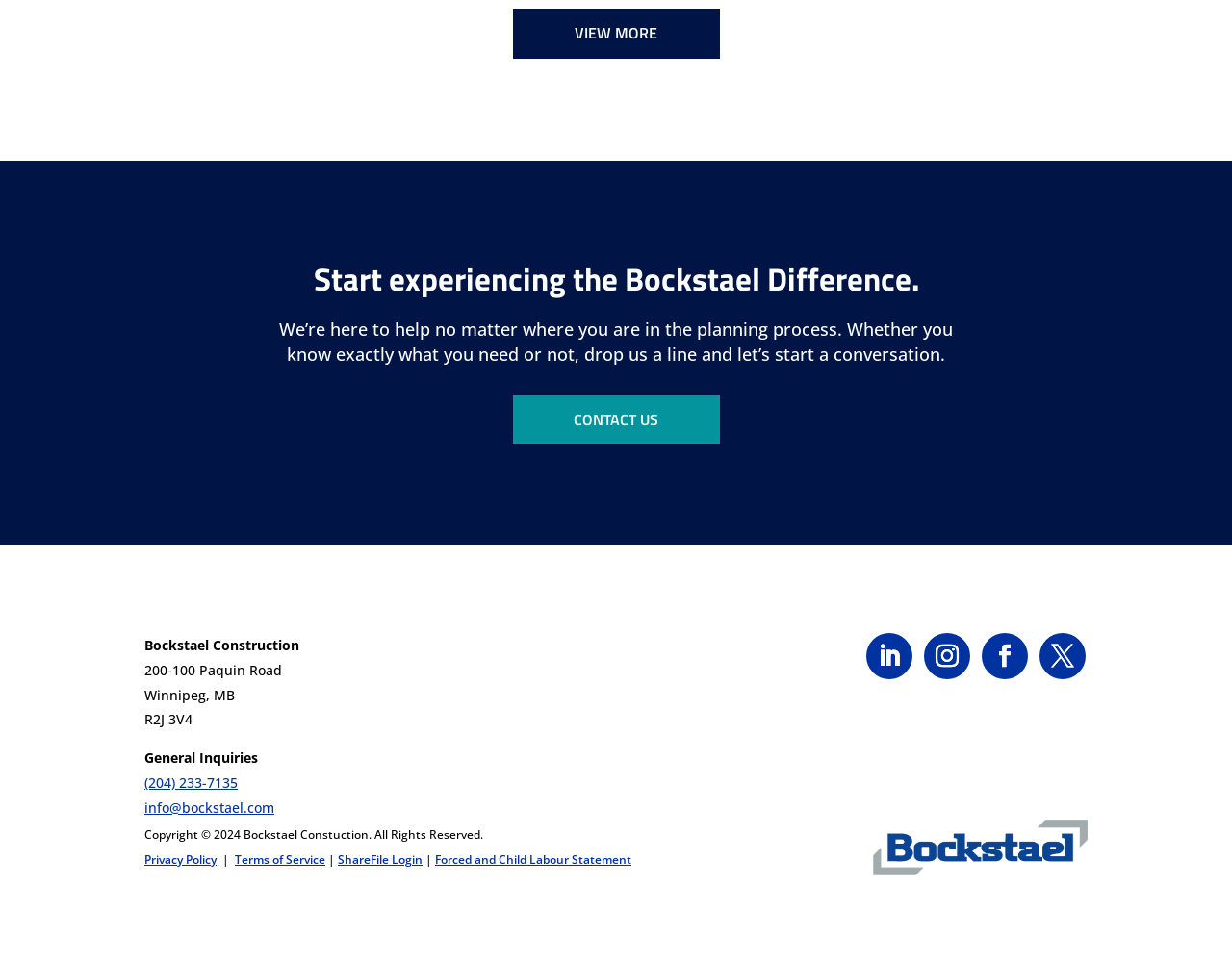Please identify the bounding box coordinates of the clickable area that will fulfill the following instruction: "View the company's Privacy Policy". The coordinates should be in the format of four float numbers between 0 and 1, i.e., [left, top, right, bottom].

[0.117, 0.884, 0.176, 0.901]